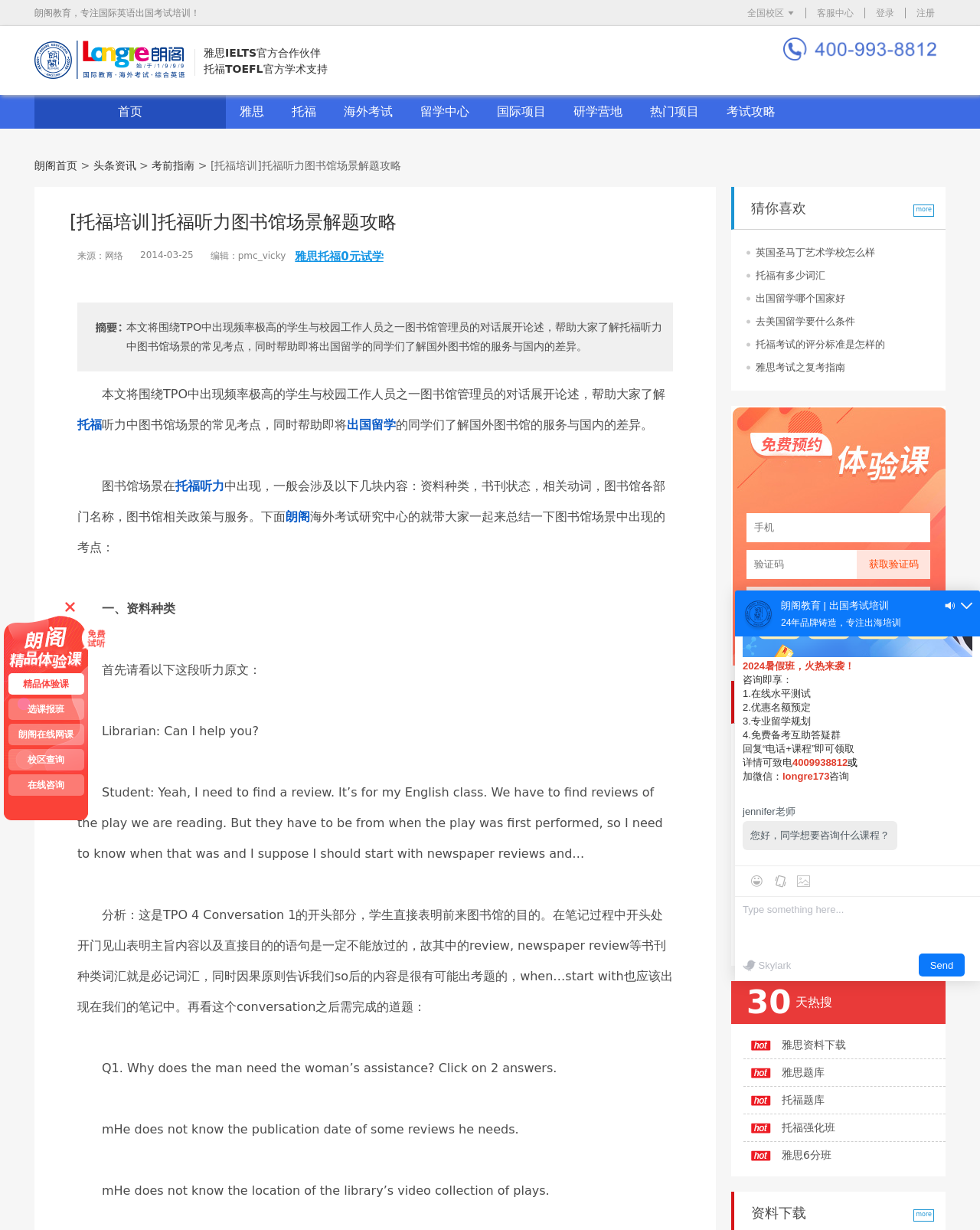Can you identify the bounding box coordinates of the clickable region needed to carry out this instruction: 'Click the '托福' link'? The coordinates should be four float numbers within the range of 0 to 1, stated as [left, top, right, bottom].

[0.284, 0.077, 0.337, 0.104]